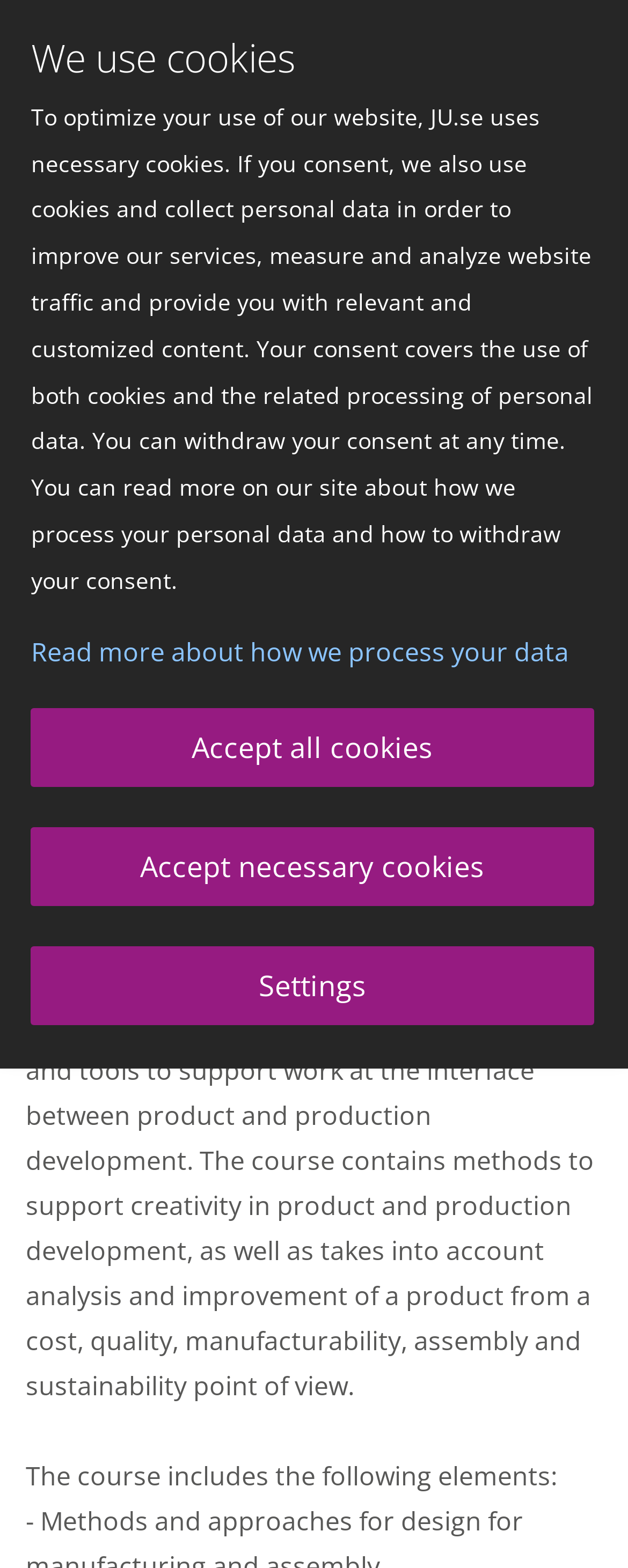What is the topic of the course contents?
Look at the image and respond to the question as thoroughly as possible.

I inferred the answer by reading the course contents section which mentions 'methods and tools to support work at the interface between product and production development', indicating that the course contents are related to product and production development.